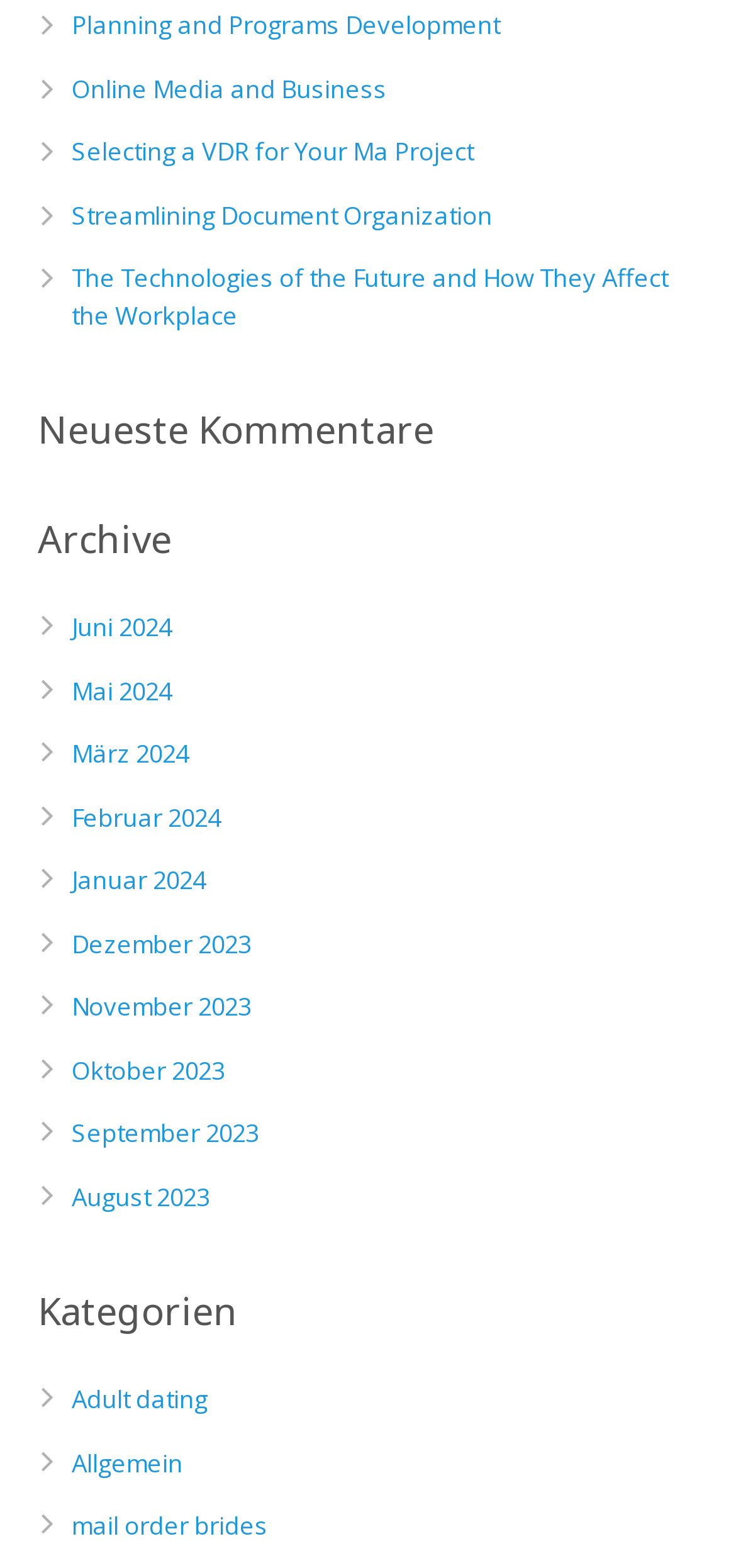What is the last category listed on the webpage?
Answer the question with a single word or phrase by looking at the picture.

mail order brides